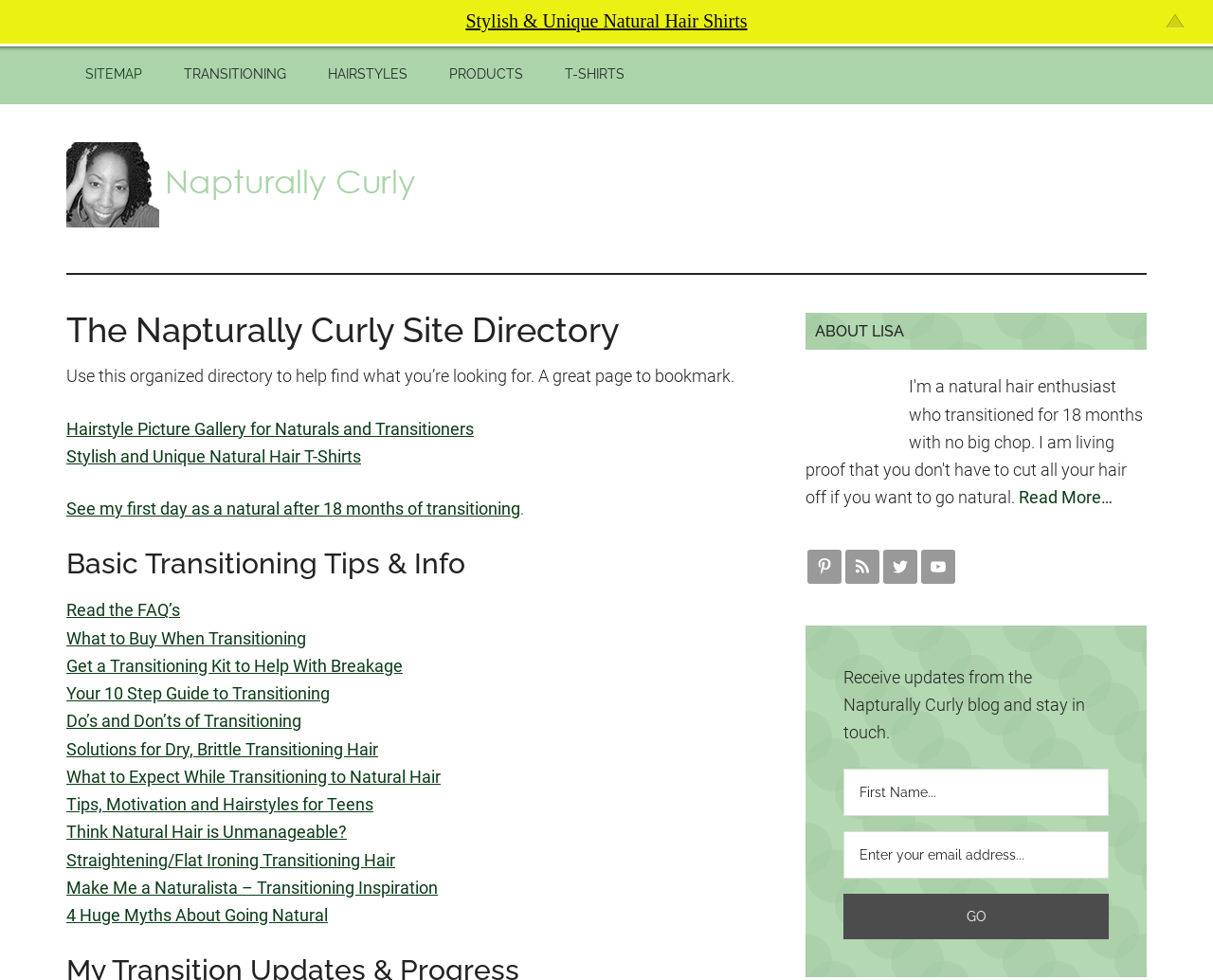Please find and report the bounding box coordinates of the element to click in order to perform the following action: "Enter your email address to receive updates from the Napturally Curly blog". The coordinates should be expressed as four float numbers between 0 and 1, in the format [left, top, right, bottom].

[0.695, 0.849, 0.914, 0.897]